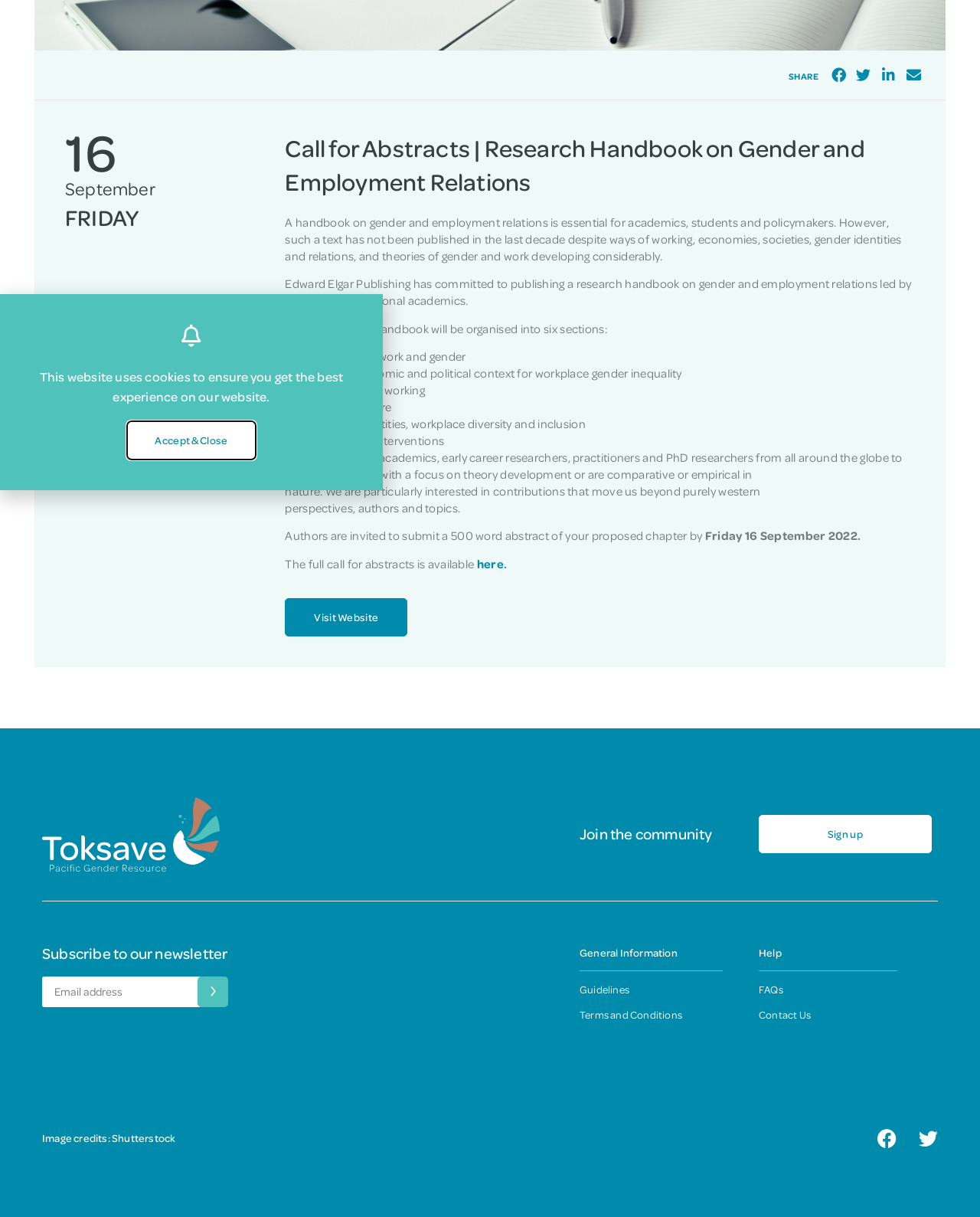Identify the bounding box for the described UI element: "Share article".

None